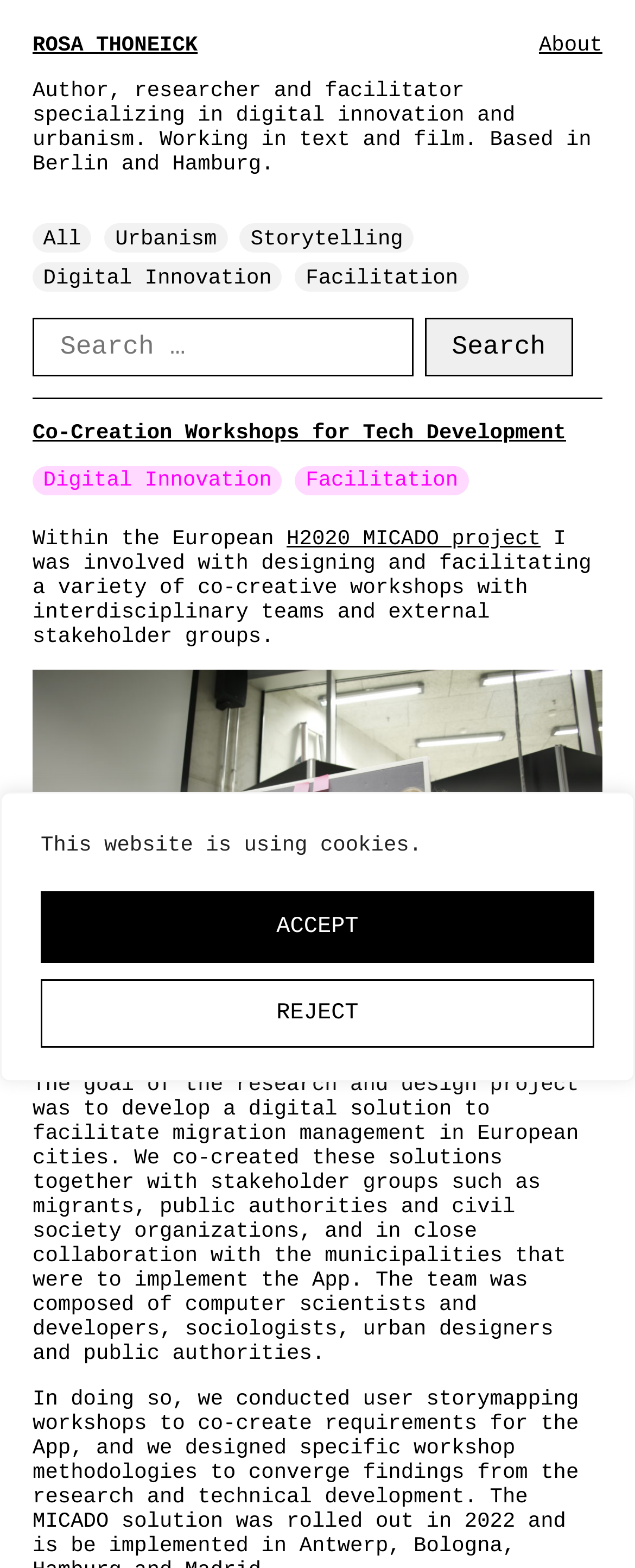Locate the bounding box coordinates of the clickable area needed to fulfill the instruction: "learn more about Co-Creation Workshops for Tech Development".

[0.051, 0.268, 0.891, 0.284]